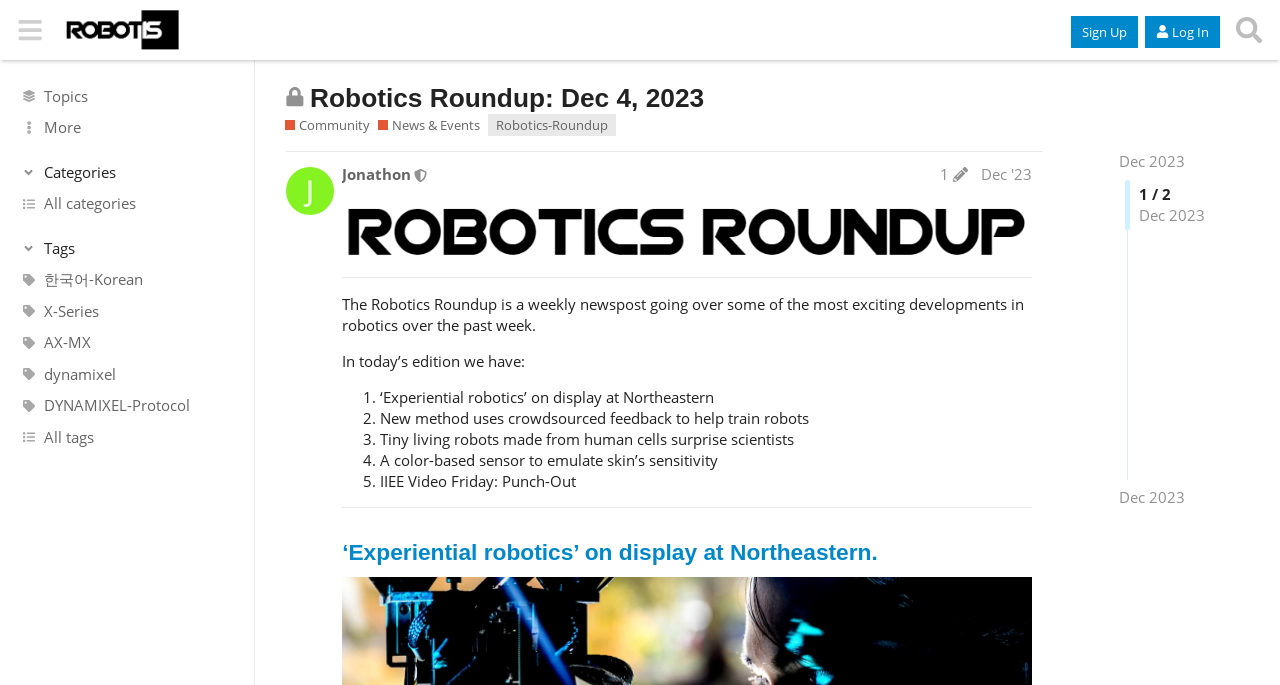What is the name of the community section?
Answer the question with a detailed and thorough explanation.

I found the answer by looking at the heading 'Robotics Roundup: Dec 4, 2023' and the link 'Community' which is a section of the webpage.